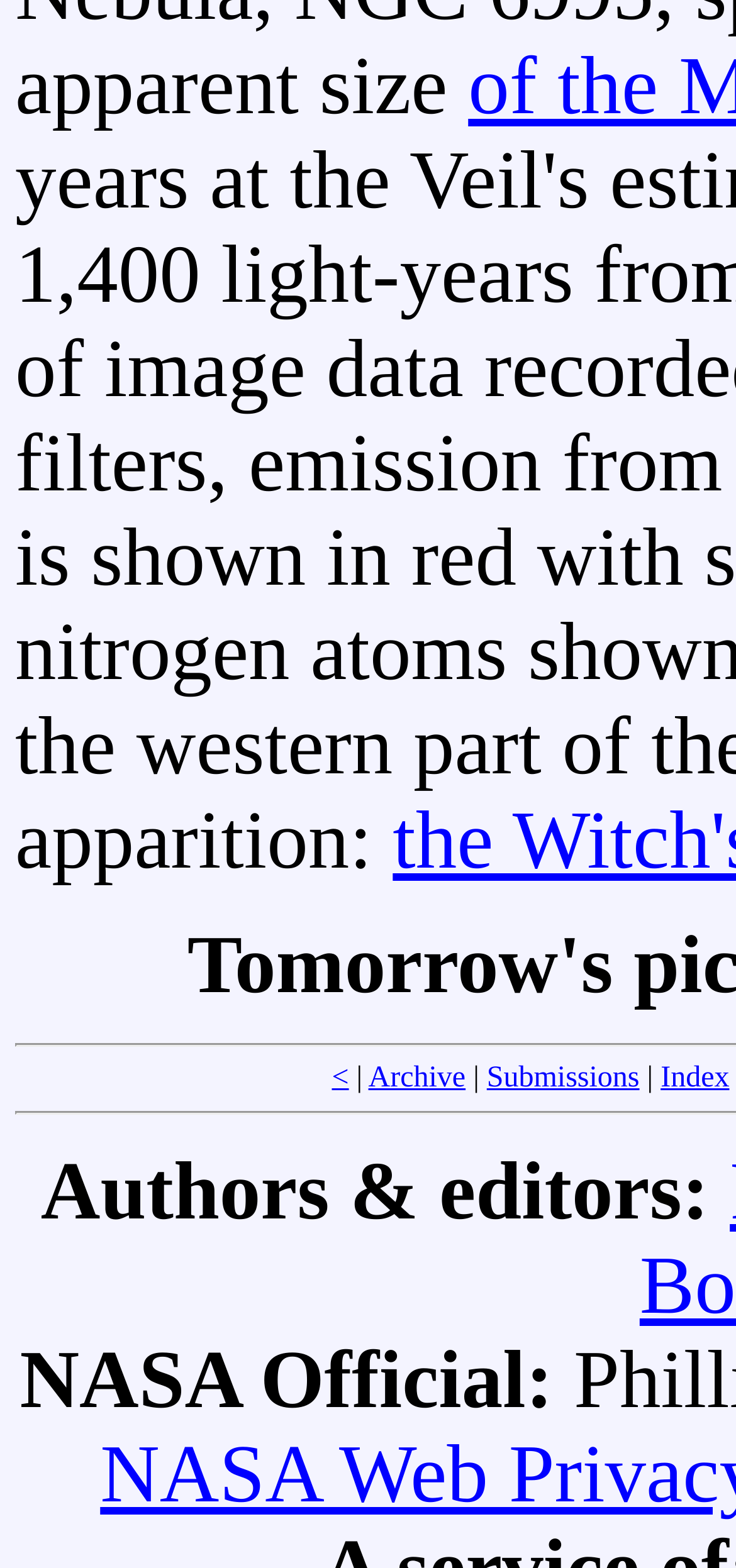Bounding box coordinates should be in the format (top-left x, top-left y, bottom-right x, bottom-right y) and all values should be floating point numbers between 0 and 1. Determine the bounding box coordinate for the UI element described as: Submissions

[0.661, 0.677, 0.869, 0.698]